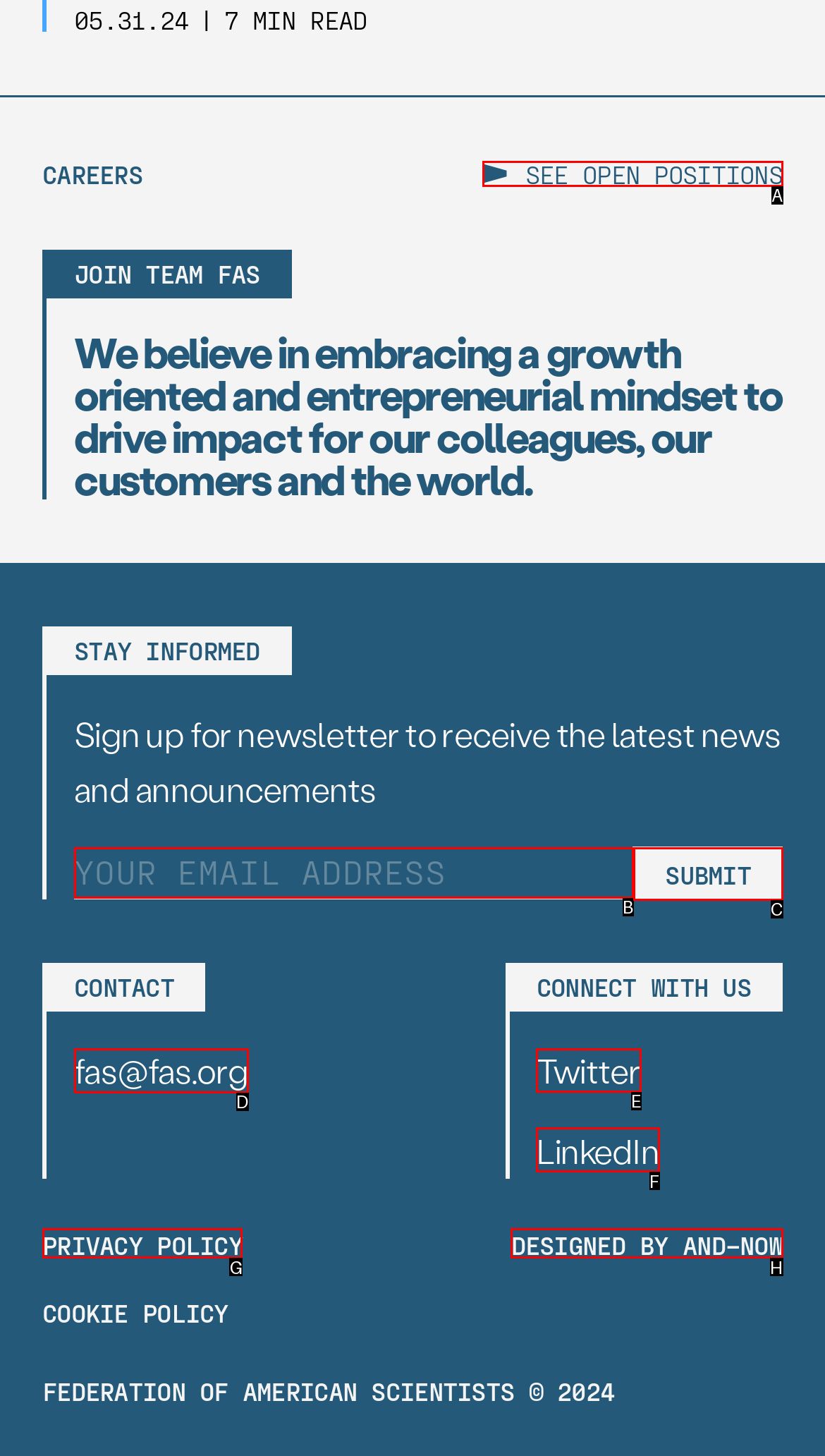Select the HTML element that needs to be clicked to perform the task: Go to the home page. Reply with the letter of the chosen option.

None